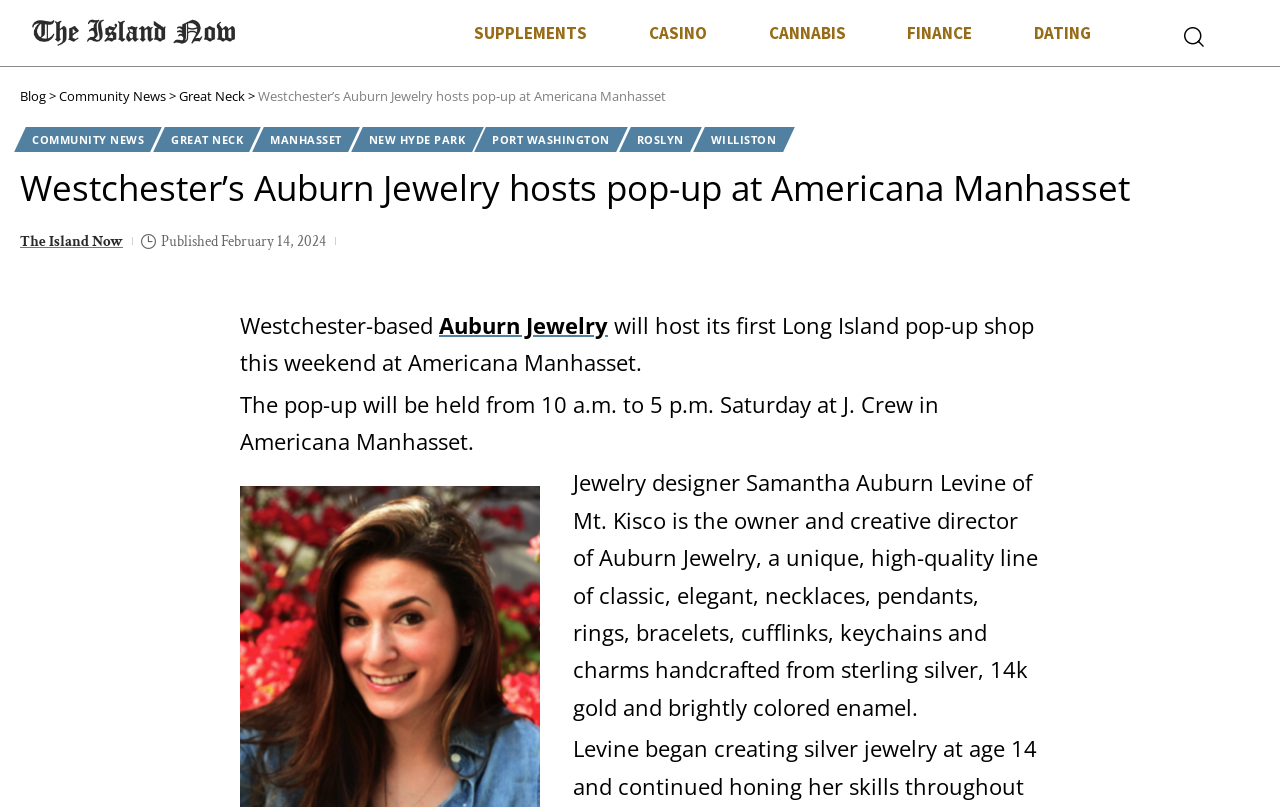Give a detailed account of the webpage, highlighting key information.

The webpage appears to be a news article from The Island Now Community News. At the top, there are several links to different sections, including SUPPLEMENTS, CASINO, CANNABIS, FINANCE, and DATING, arranged horizontally across the page. Below these links, there is a header section with links to various categories, such as Blog, Community News, Great Neck, and others.

The main article begins with a heading that reads "Westchester’s Auburn Jewelry hosts pop-up at Americana Manhasset". Below this heading, there is a link to The Island Now, followed by a timestamp indicating that the article was published on February 14, 2024.

The article itself starts with a brief introduction, stating that Westchester-based Auburn Jewelry will host its first Long Island pop-up shop at Americana Manhasset. The pop-up will take place on Saturday from 10 a.m. to 5 p.m. at J. Crew in Americana Manhasset.

Further down, there is a longer paragraph that provides more information about Auburn Jewelry, describing it as a unique, high-quality line of classic, elegant jewelry handcrafted from sterling silver, 14k gold, and brightly colored enamel. The owner and creative director of Auburn Jewelry, Samantha Auburn Levine, is mentioned as being from Mt. Kisco.